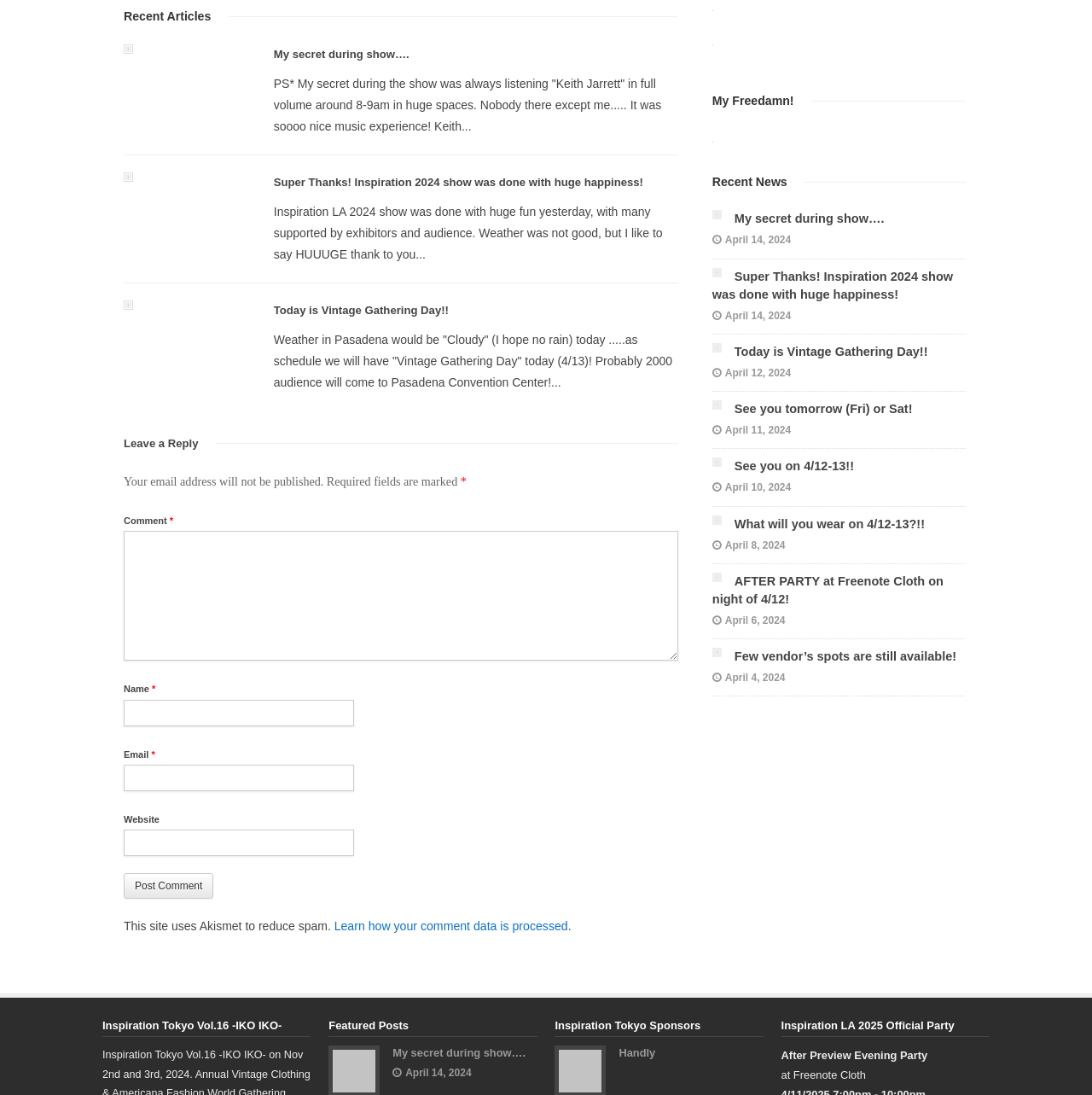Based on the image, please respond to the question with as much detail as possible:
What is the date of the 'Today is Vintage Gathering Day!!' article?

The date of the 'Today is Vintage Gathering Day!!' article can be found by looking at the static text element with the date 'April 13, 2024' located near the article title.